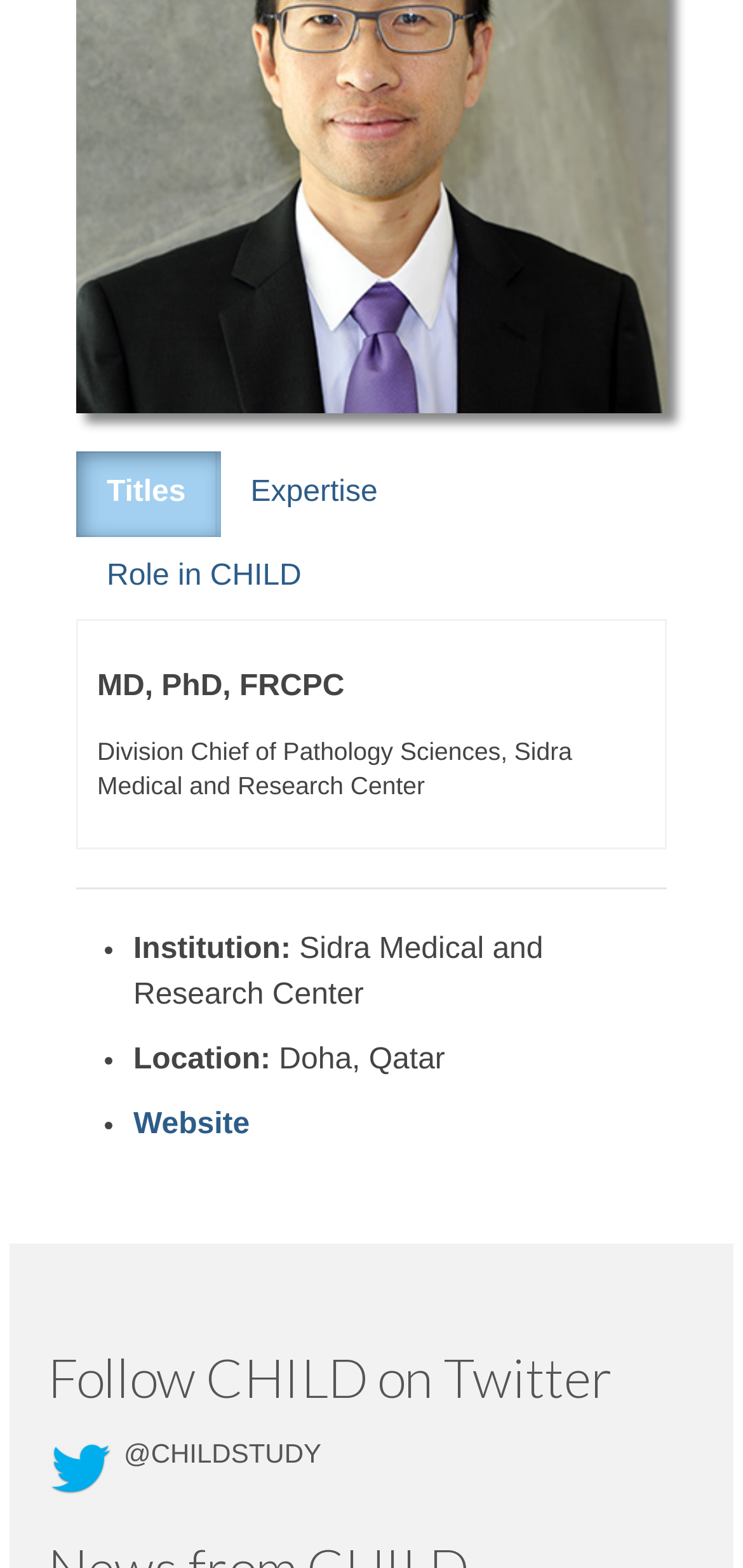Bounding box coordinates are specified in the format (top-left x, top-left y, bottom-right x, bottom-right y). All values are floating point numbers bounded between 0 and 1. Please provide the bounding box coordinate of the region this sentence describes: Website

[0.179, 0.707, 0.336, 0.728]